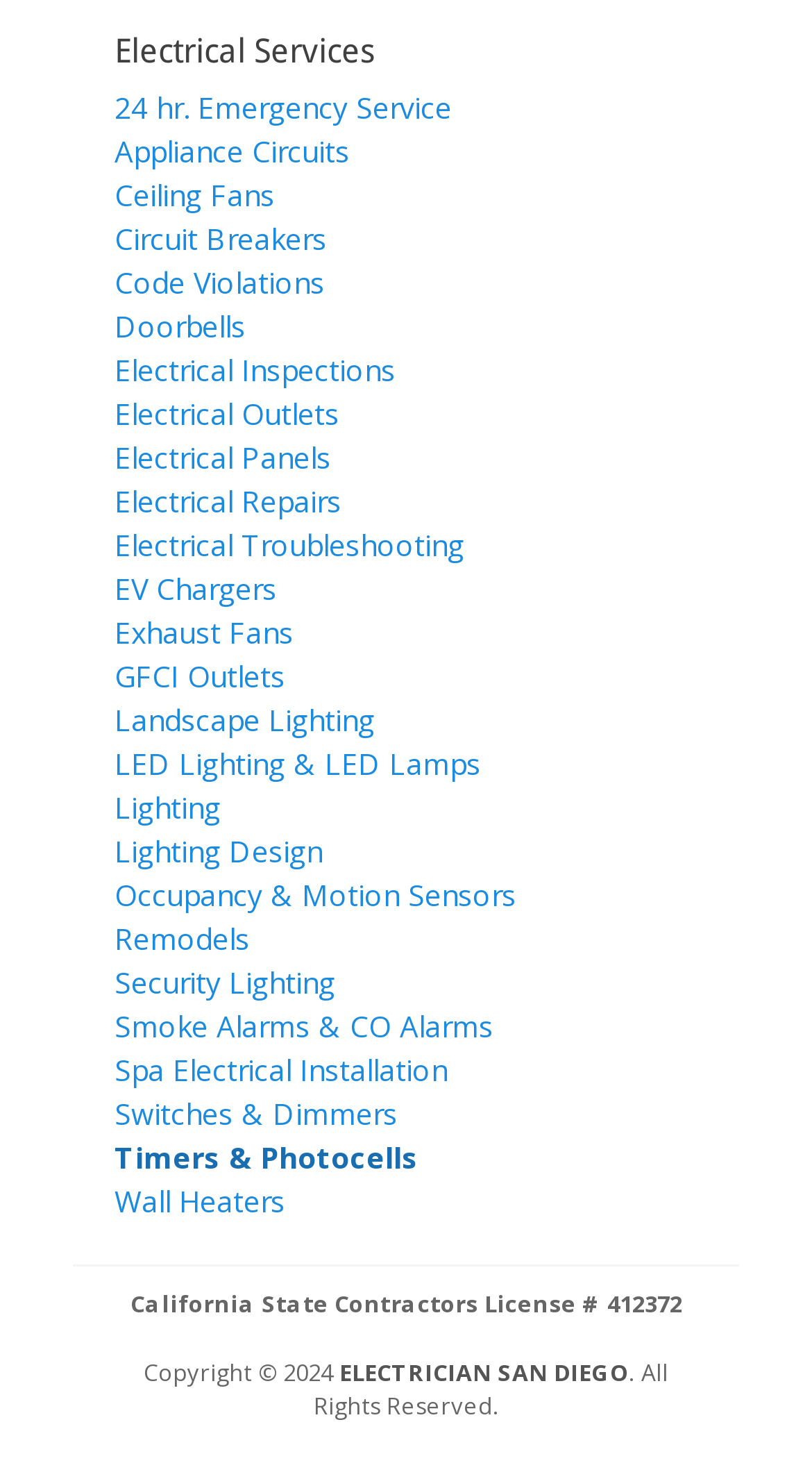Find the bounding box coordinates of the element you need to click on to perform this action: 'Explore Ceiling Fans'. The coordinates should be represented by four float values between 0 and 1, in the format [left, top, right, bottom].

[0.141, 0.118, 0.338, 0.145]